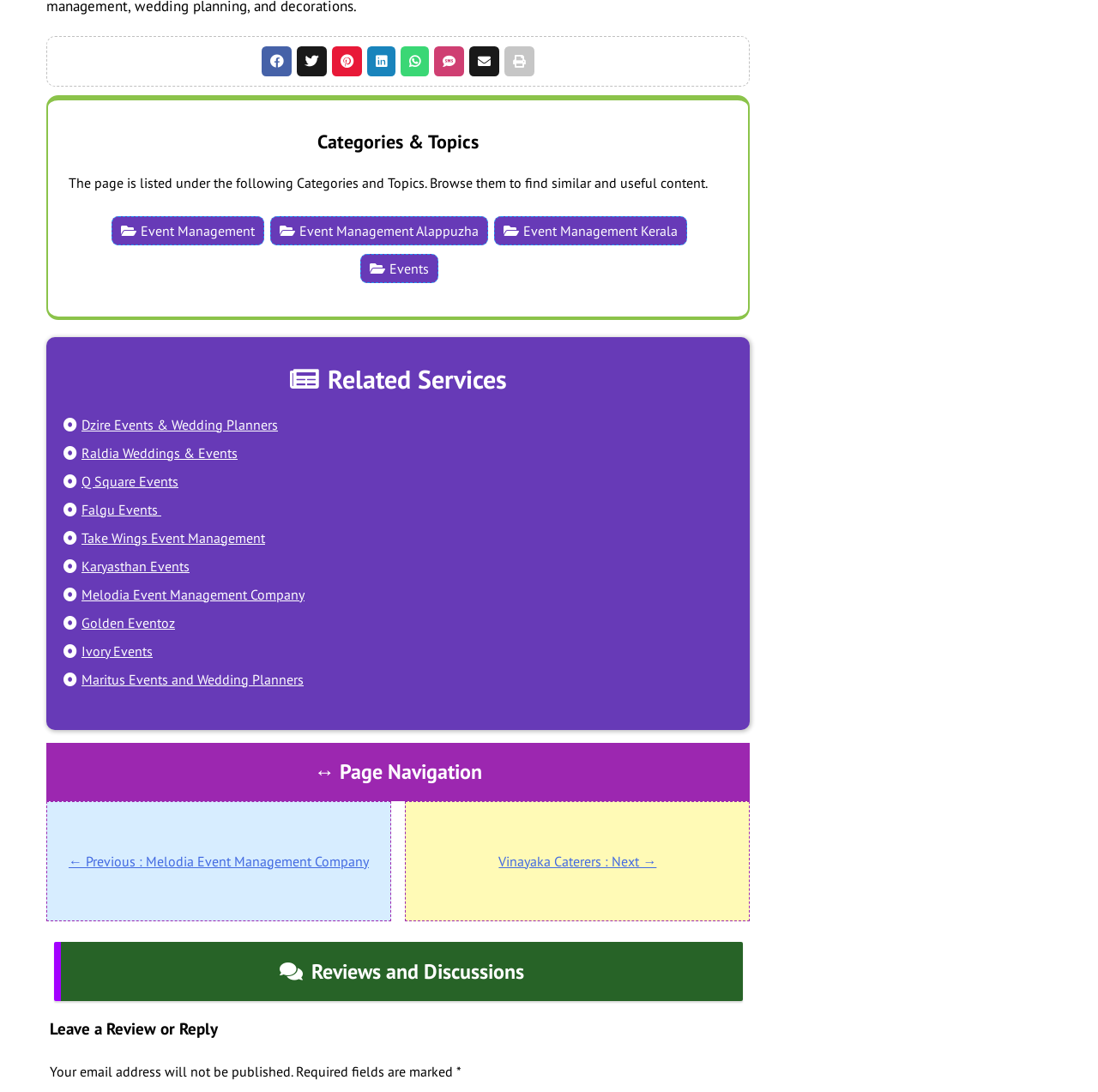What is the purpose of the section with the heading 'Leave a Review or Reply'?
Please provide a single word or phrase as the answer based on the screenshot.

To leave a review or reply